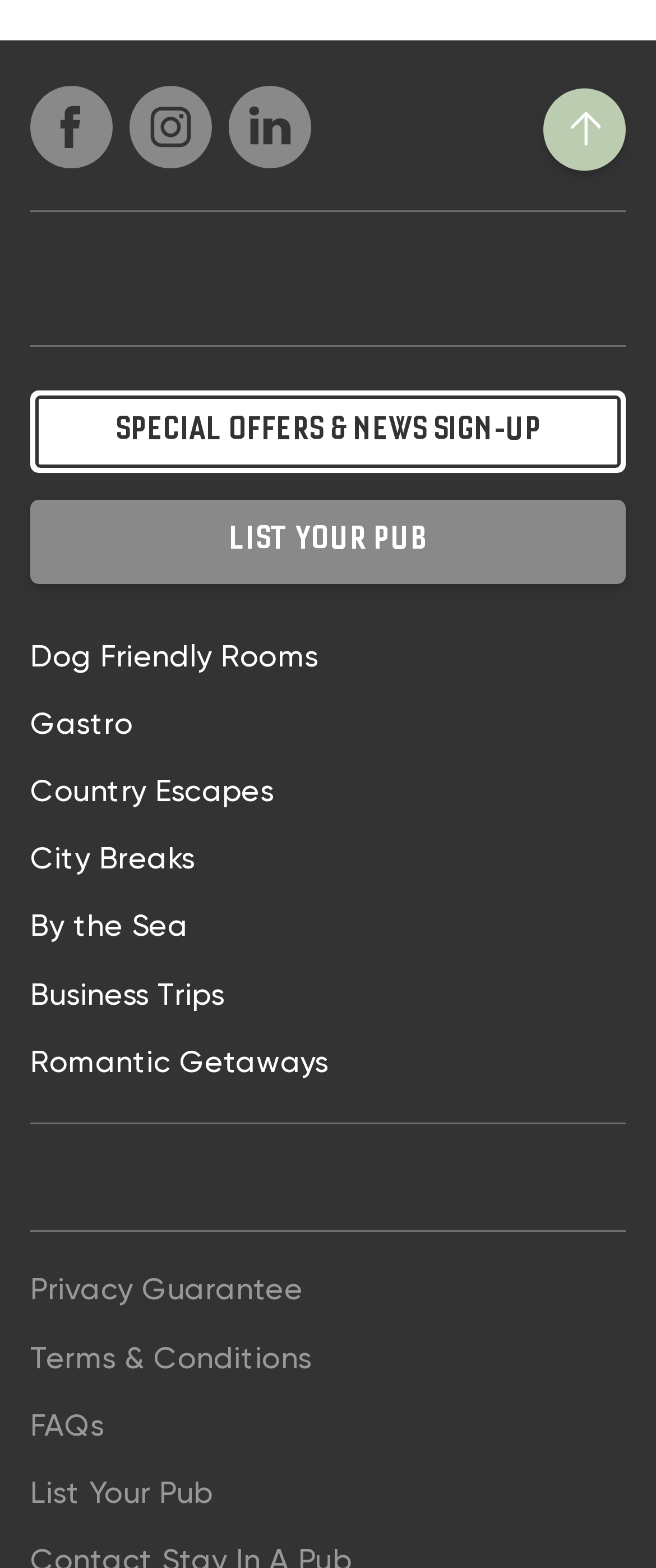Please identify the bounding box coordinates of the area that needs to be clicked to follow this instruction: "View dog friendly rooms".

[0.046, 0.401, 0.485, 0.434]